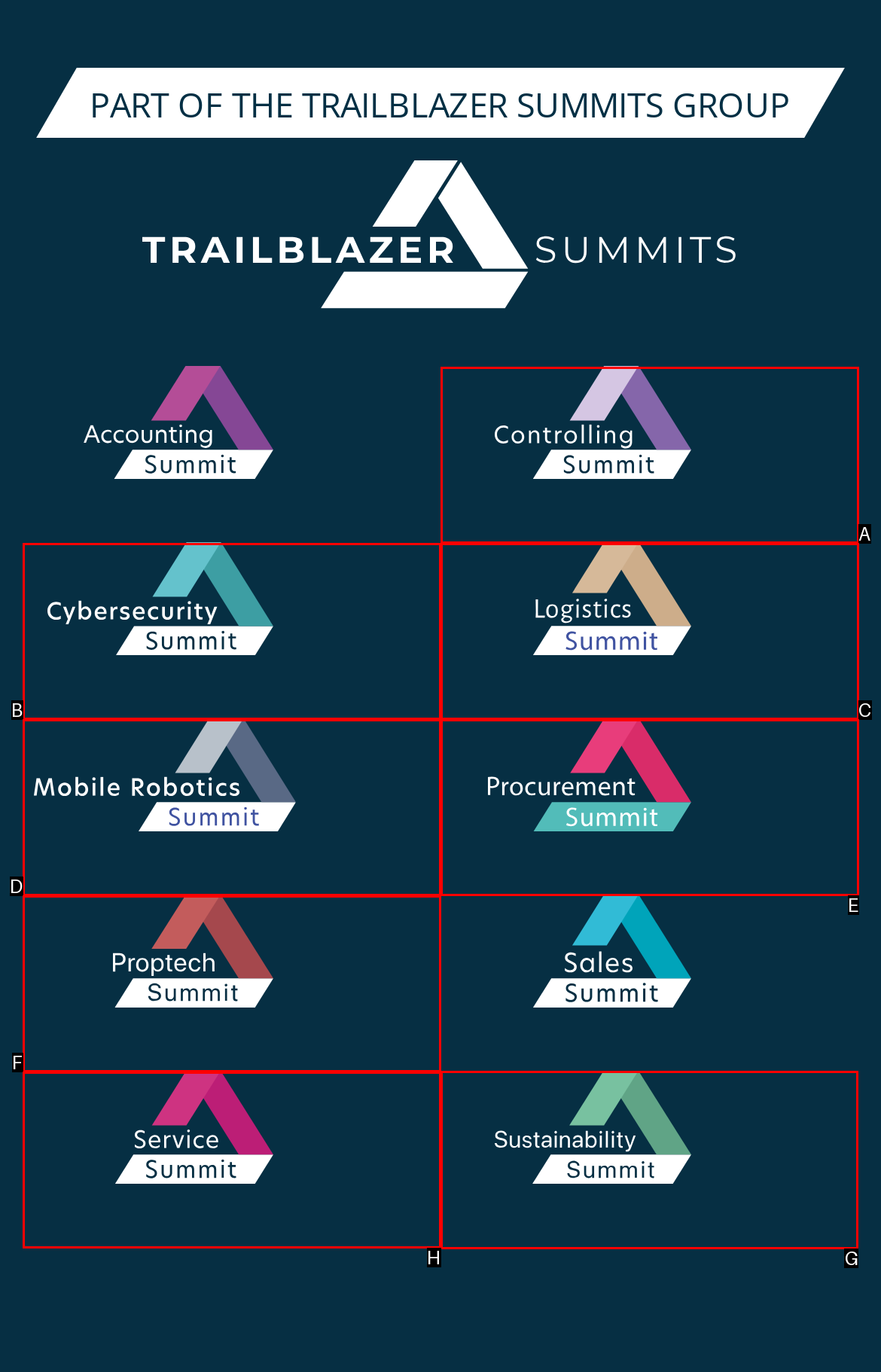Identify the letter of the option that should be selected to accomplish the following task: Learn more about Sustainability fair. Provide the letter directly.

G